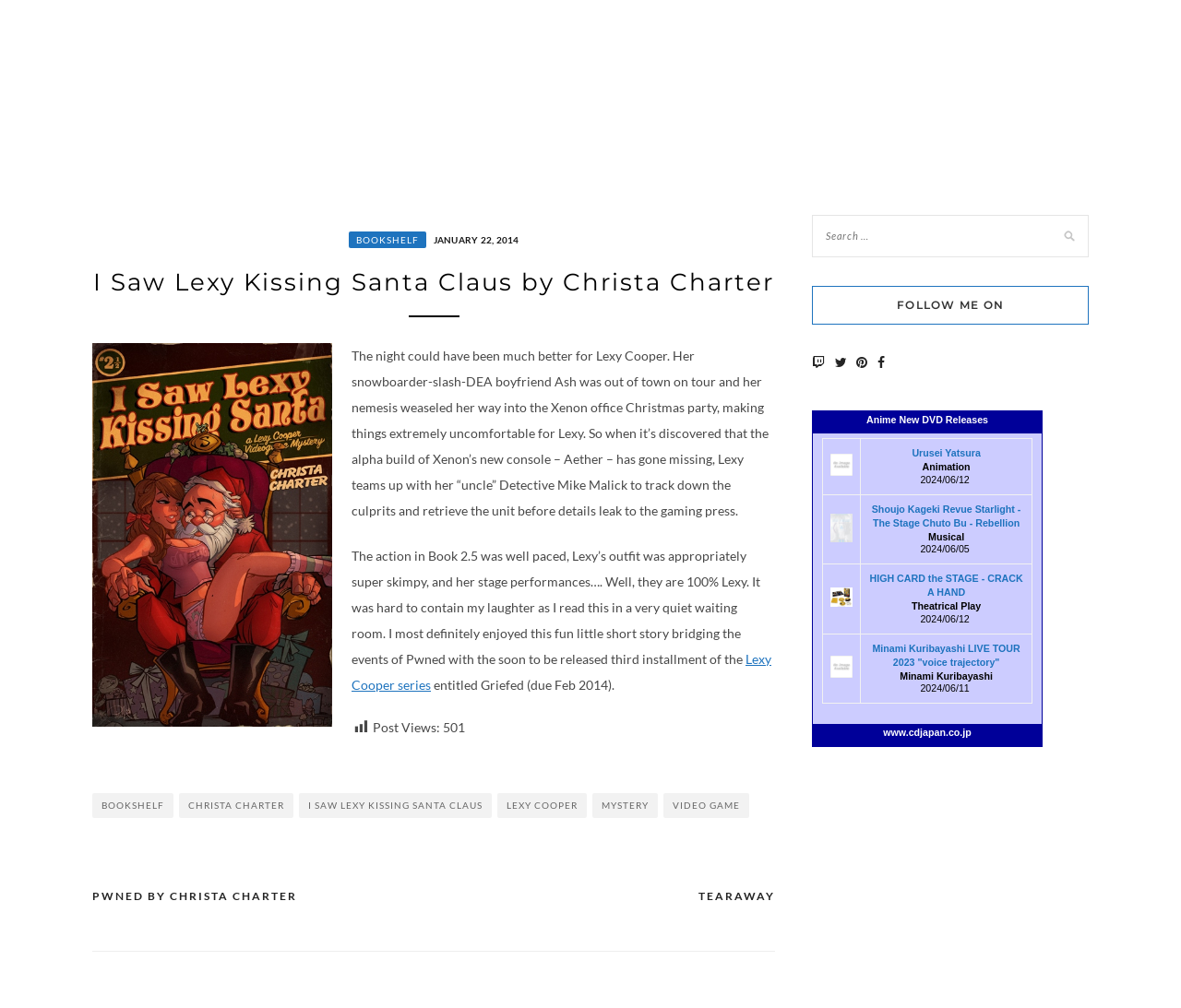Given the description of a UI element: "name="s" placeholder="Search …"", identify the bounding box coordinates of the matching element in the webpage screenshot.

[0.688, 0.213, 0.922, 0.255]